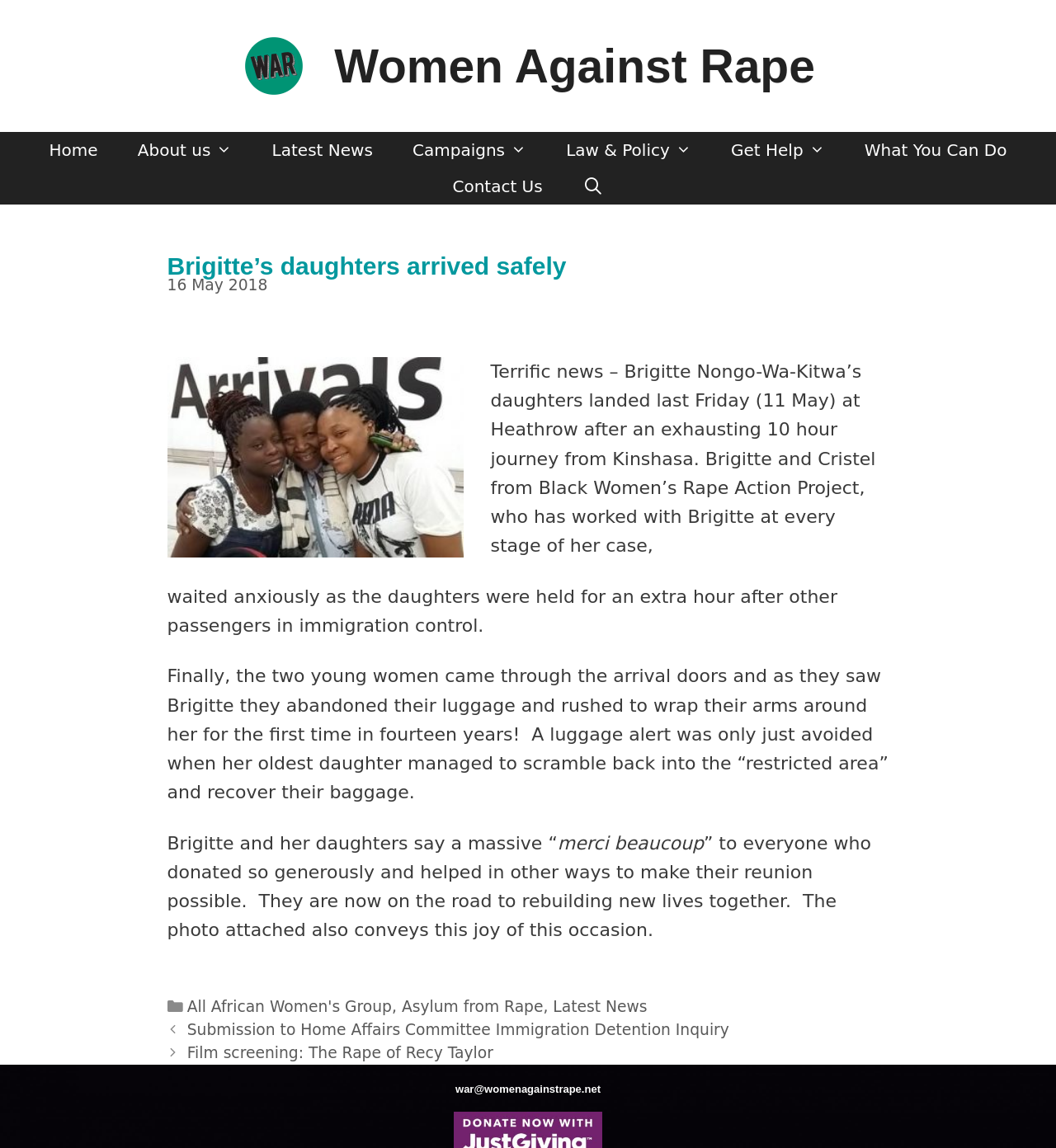Please reply to the following question using a single word or phrase: 
What is the language of the phrase 'merci beaucoup'?

French